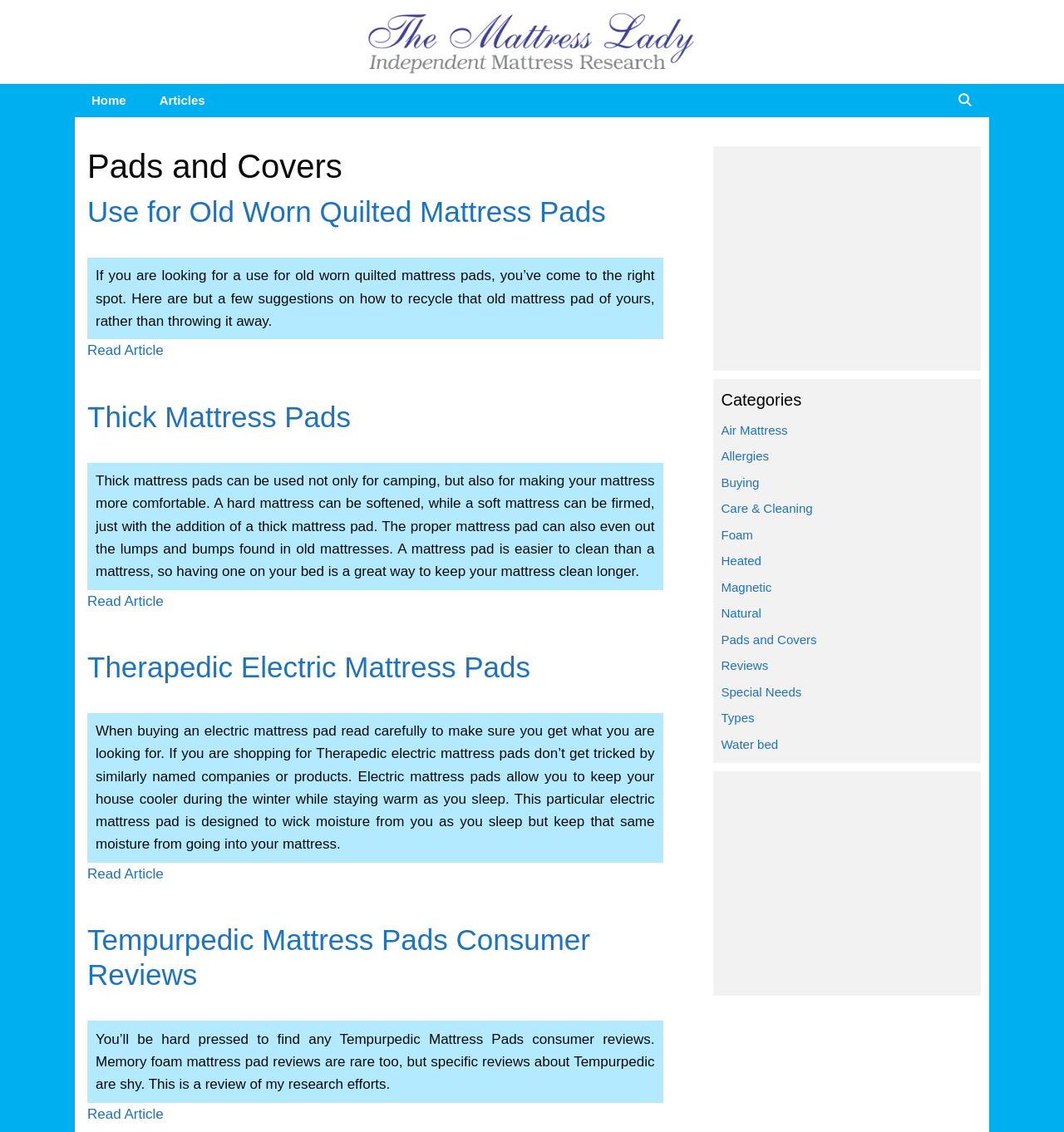Please extract the primary headline from the webpage.

Pads and Covers